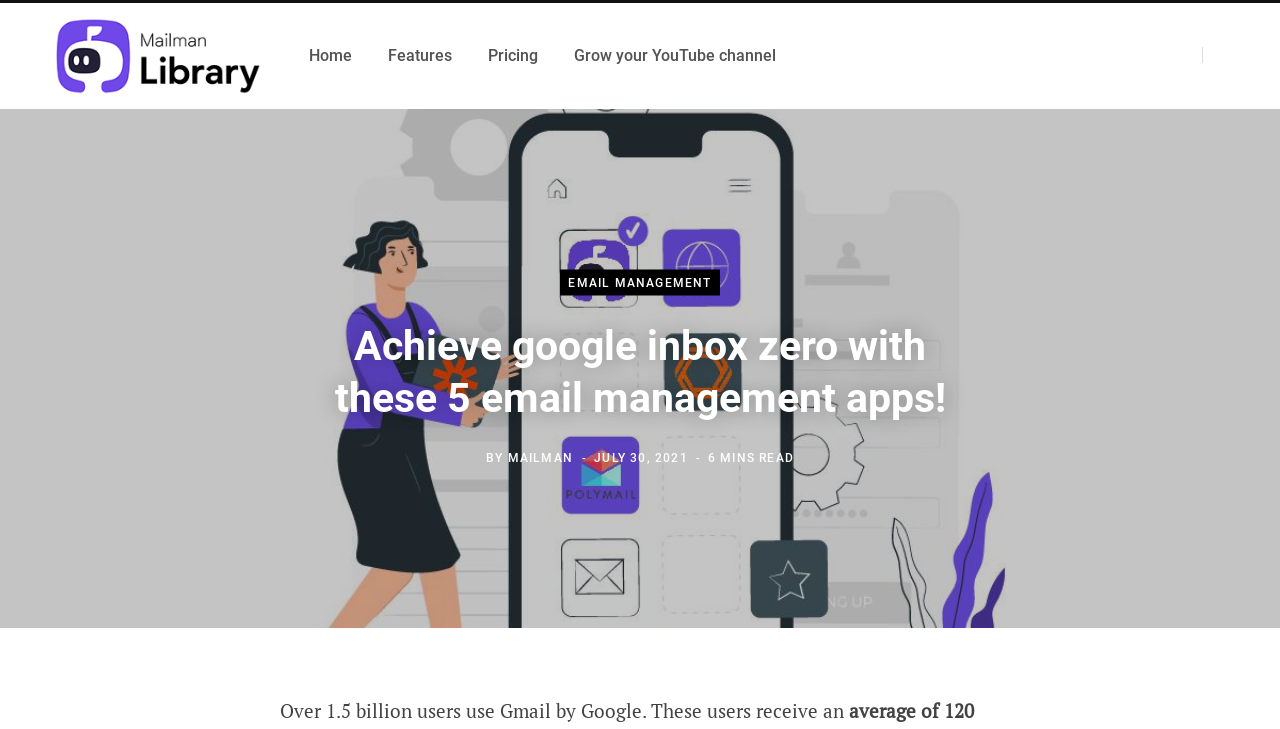When was the article published?
Please answer the question with as much detail and depth as you can.

The time element '' contains the text 'JULY 30, 2021', which indicates the publication date of the article.